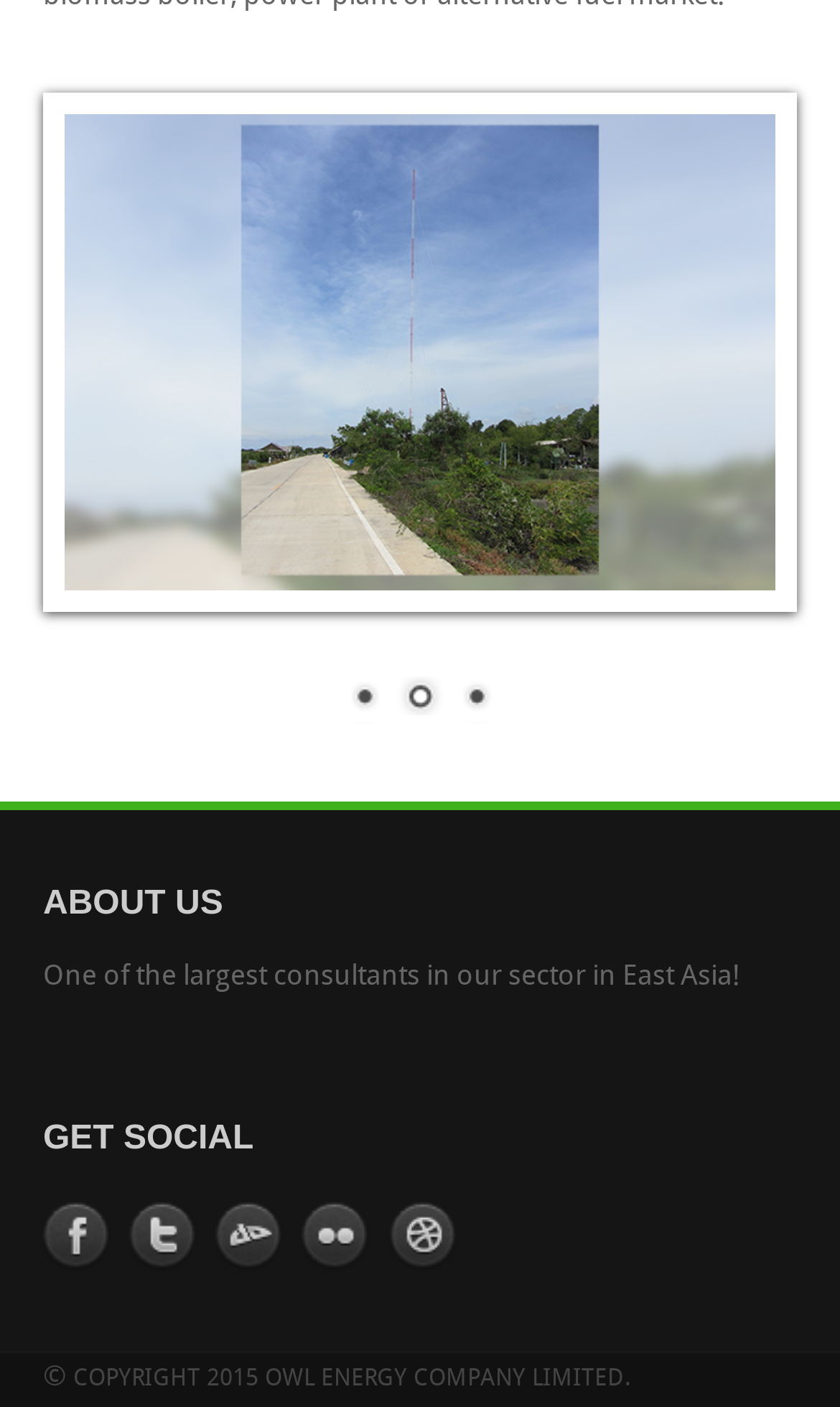Locate the bounding box coordinates of the element I should click to achieve the following instruction: "click the third page number".

[0.538, 0.48, 0.595, 0.514]